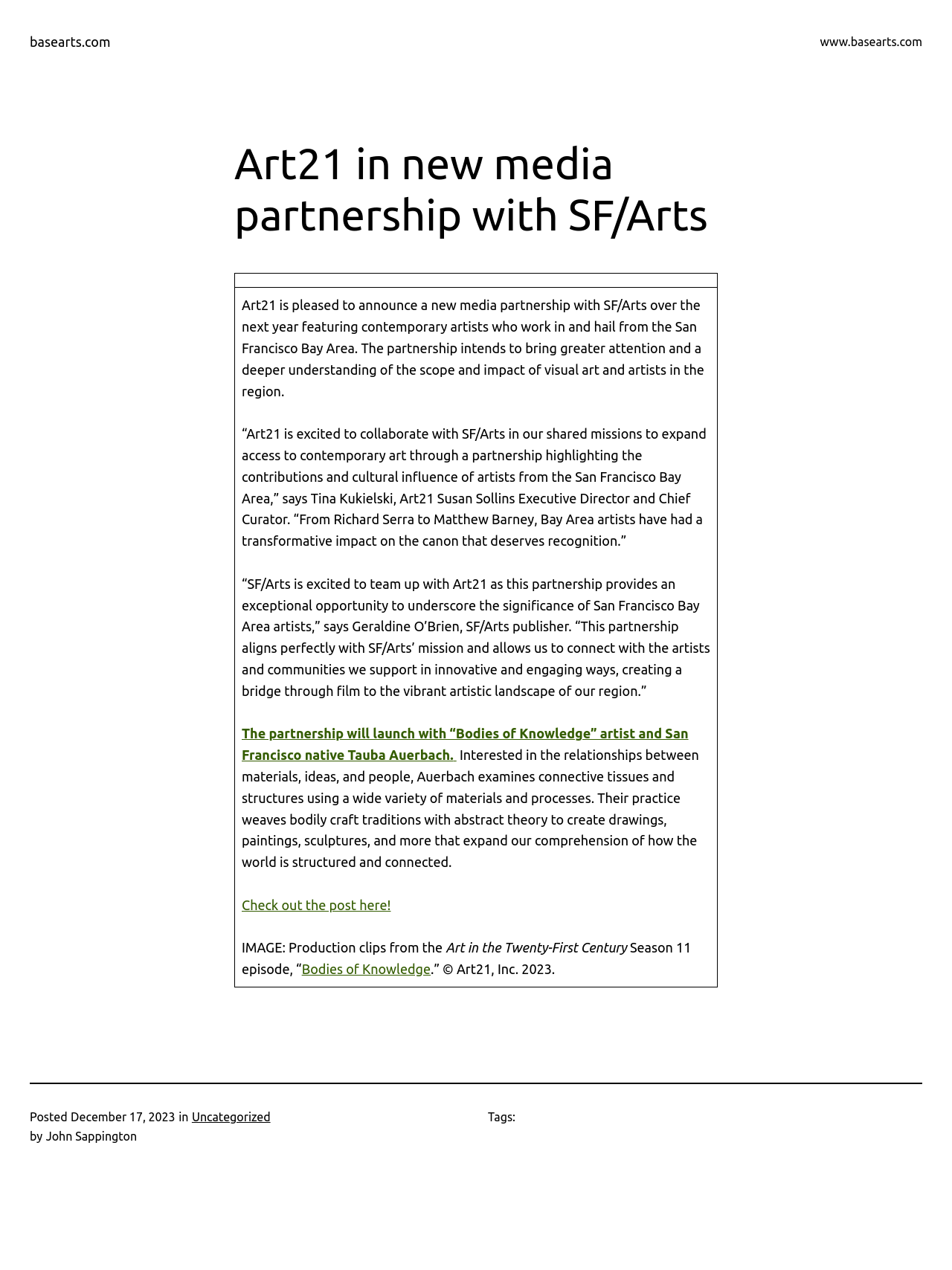Please answer the following question using a single word or phrase: 
What is the name of the organization partnering with SF/Arts?

Art21